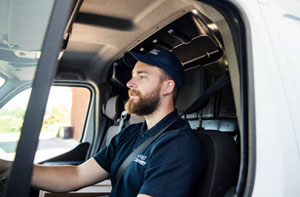What is the purpose of the van's interior design?
Using the image as a reference, give an elaborate response to the question.

The interior of the van is well-lit and has a functional design, which implies that it is suited for moving goods, highlighting the reliability and professionalism expected in such transport roles.